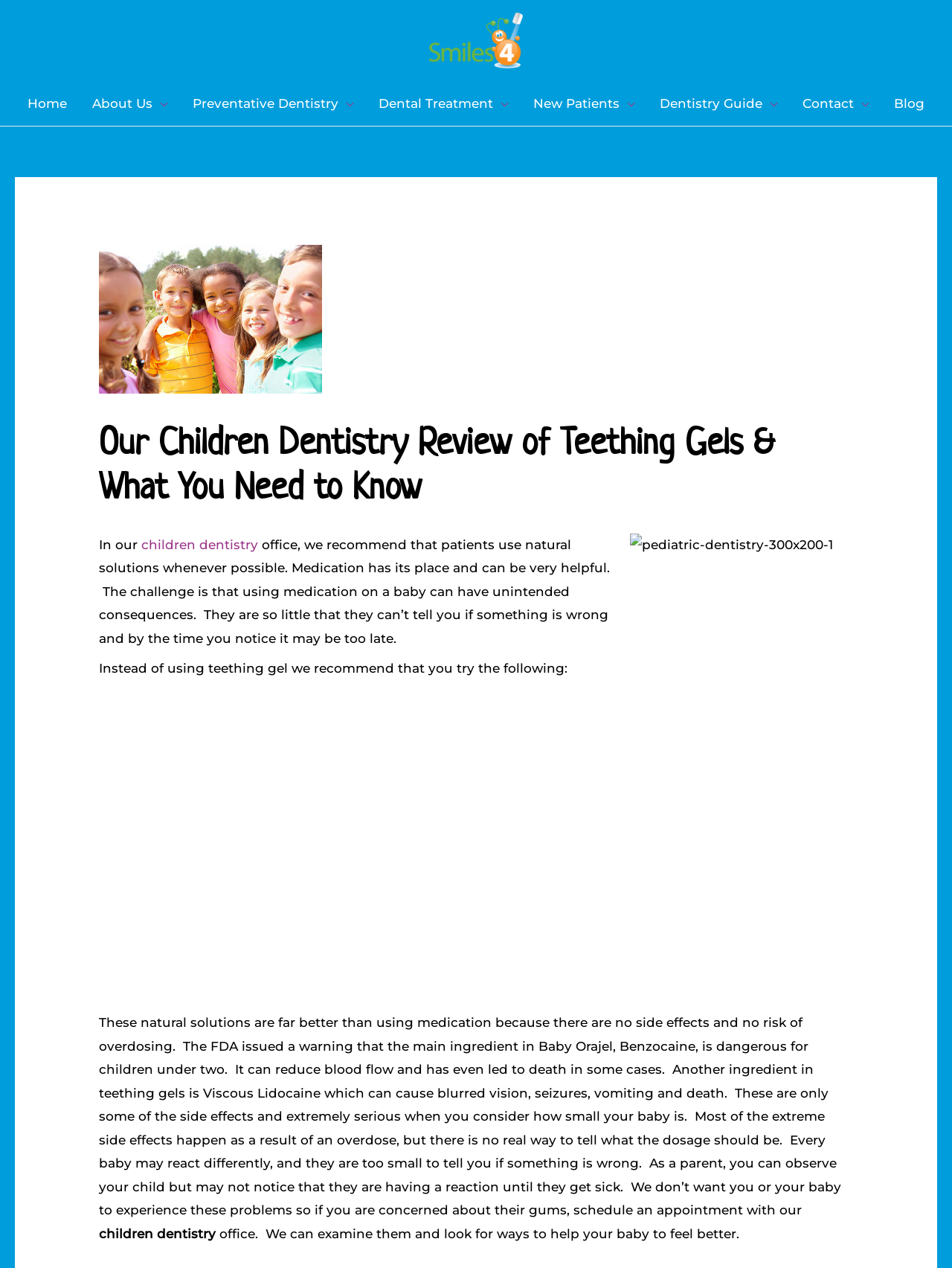What can be done to help the baby feel better before the tooth breaks through?
Answer with a single word or phrase by referring to the visual content.

Massage their gums